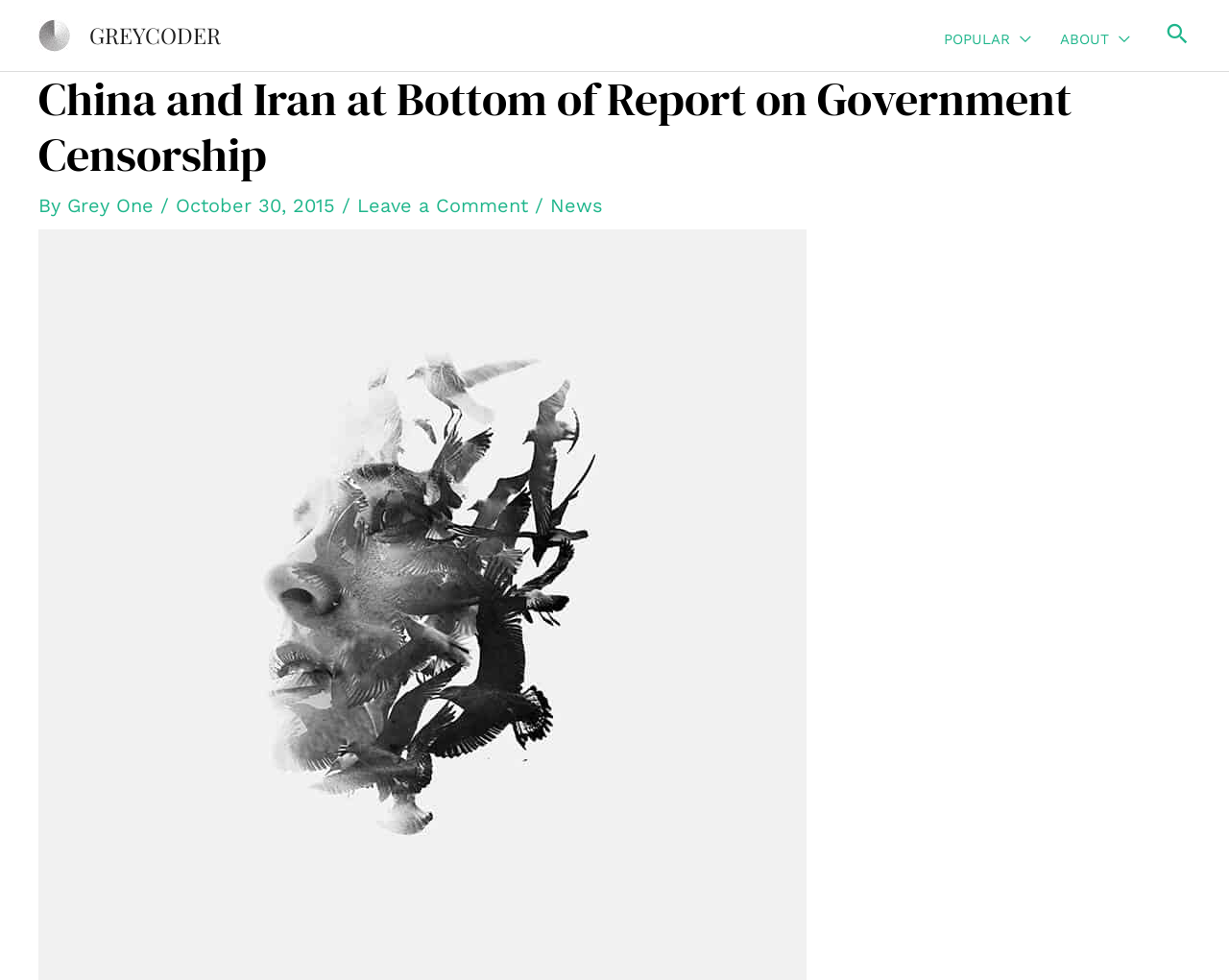What is the category of the article?
Based on the visual, give a brief answer using one word or a short phrase.

News